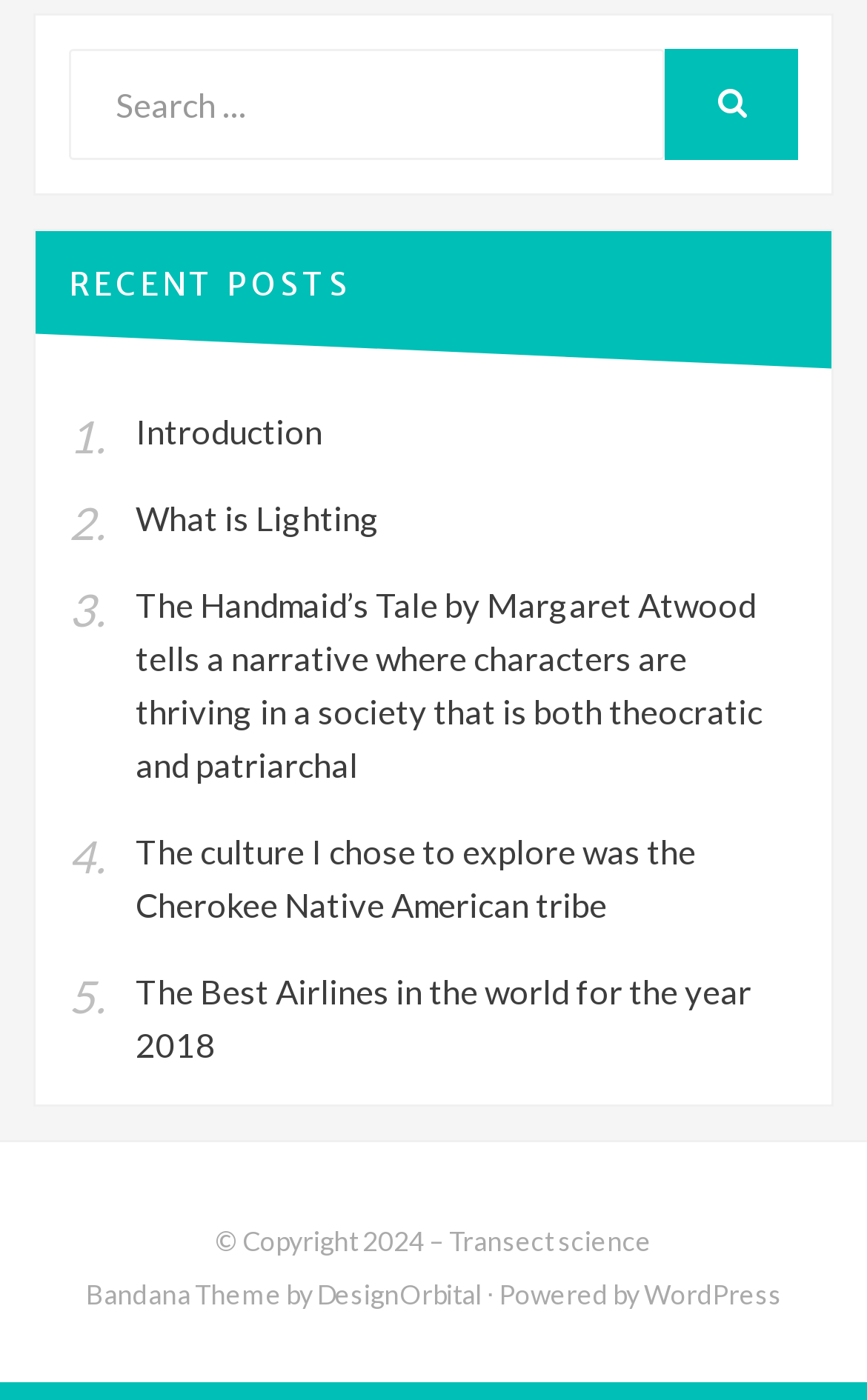How many recent posts are listed?
Observe the image and answer the question with a one-word or short phrase response.

5